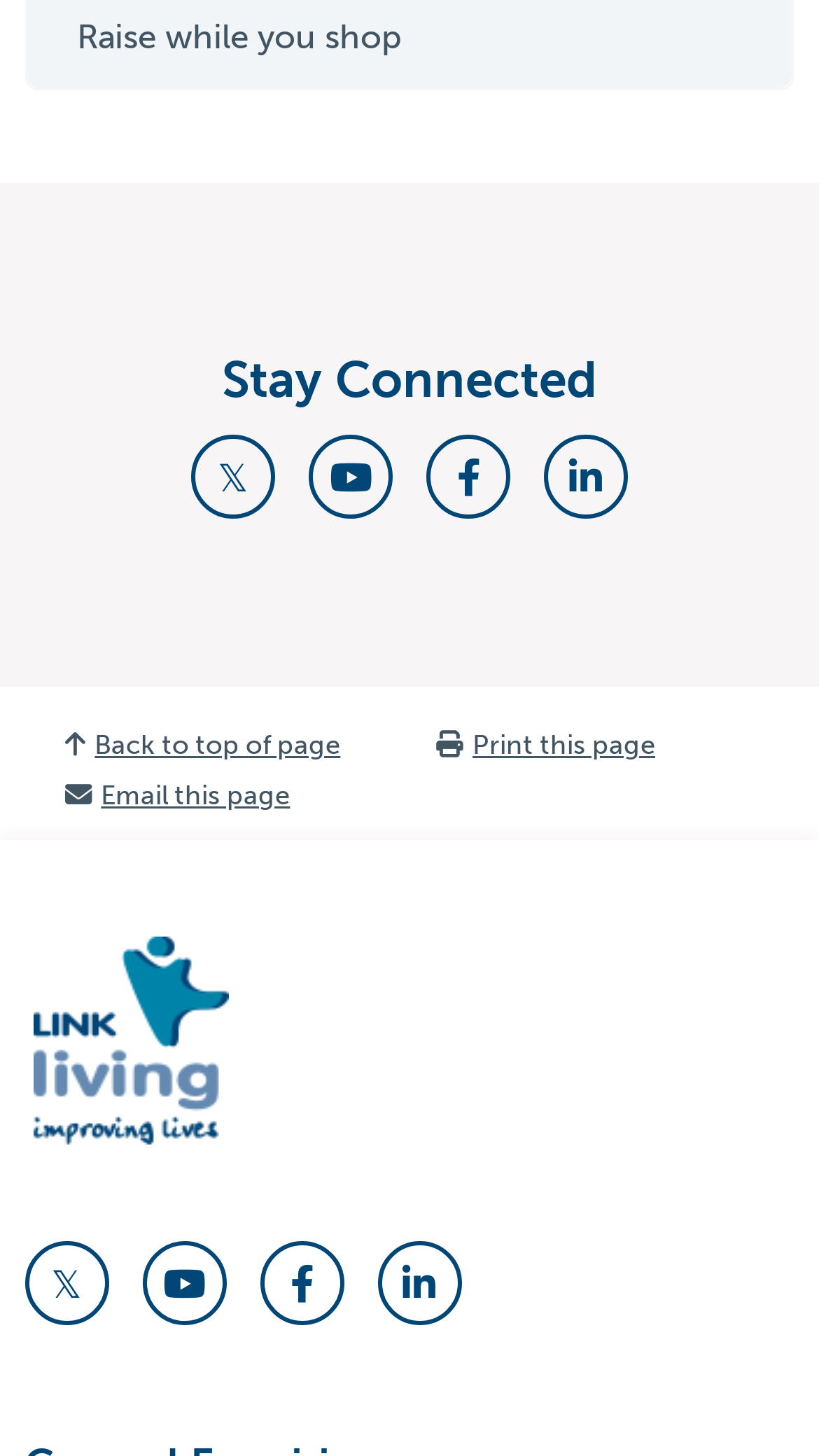What is the text of the topmost heading? Based on the image, give a response in one word or a short phrase.

Stay Connected